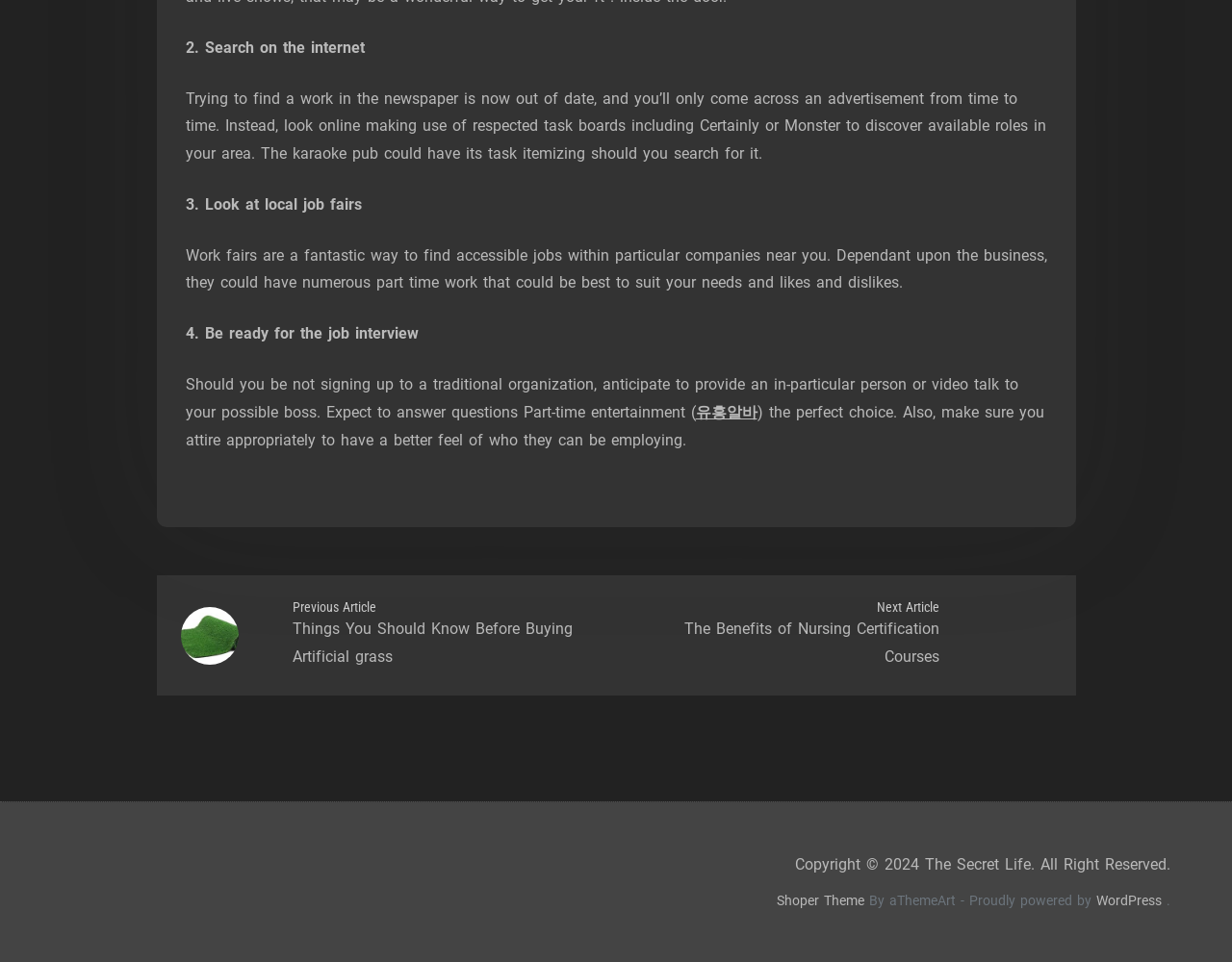What is the topic of the article?
Look at the screenshot and respond with one word or a short phrase.

Job searching